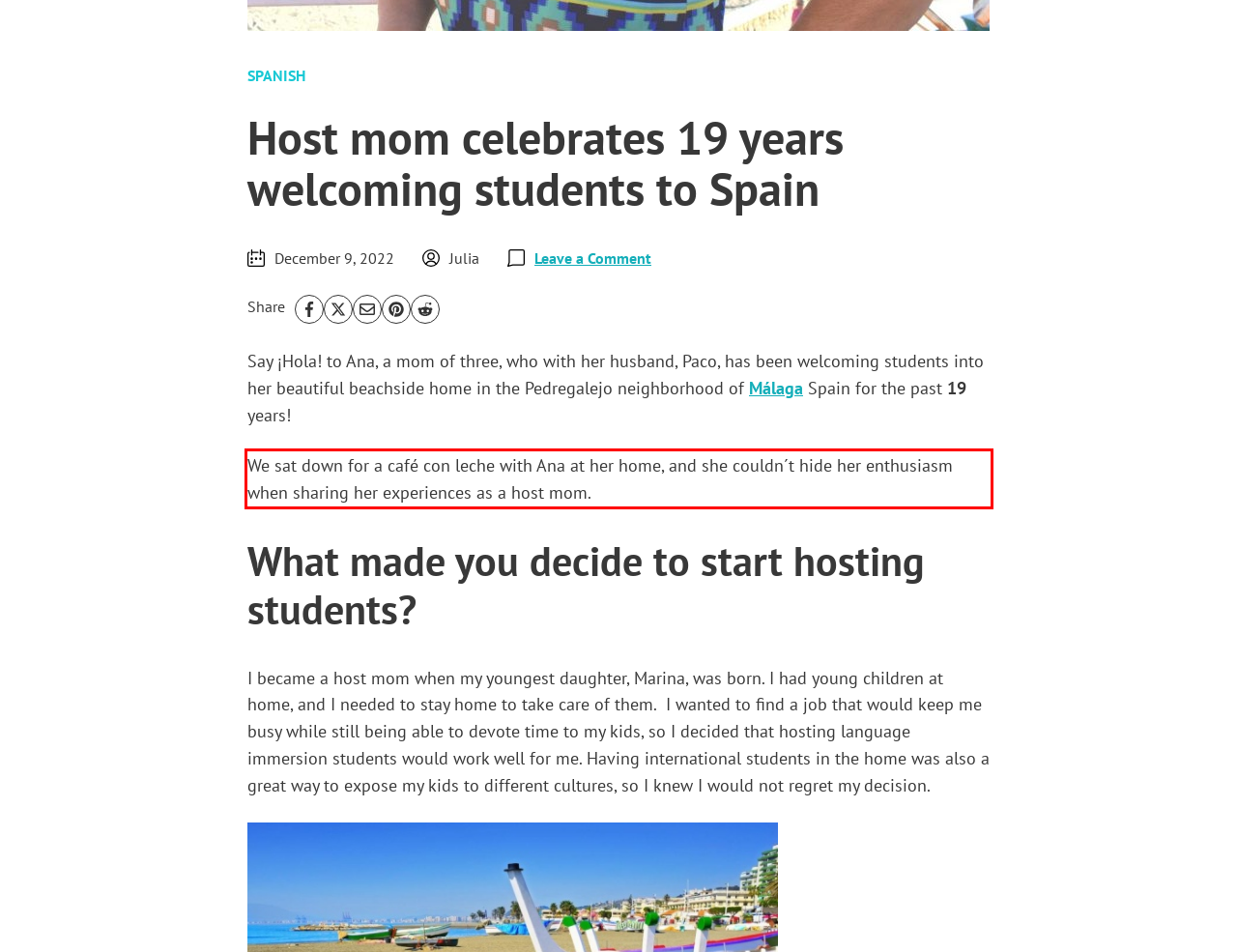Given the screenshot of a webpage, identify the red rectangle bounding box and recognize the text content inside it, generating the extracted text.

We sat down for a café con leche with Ana at her home, and she couldn´t hide her enthusiasm when sharing her experiences as a host mom.